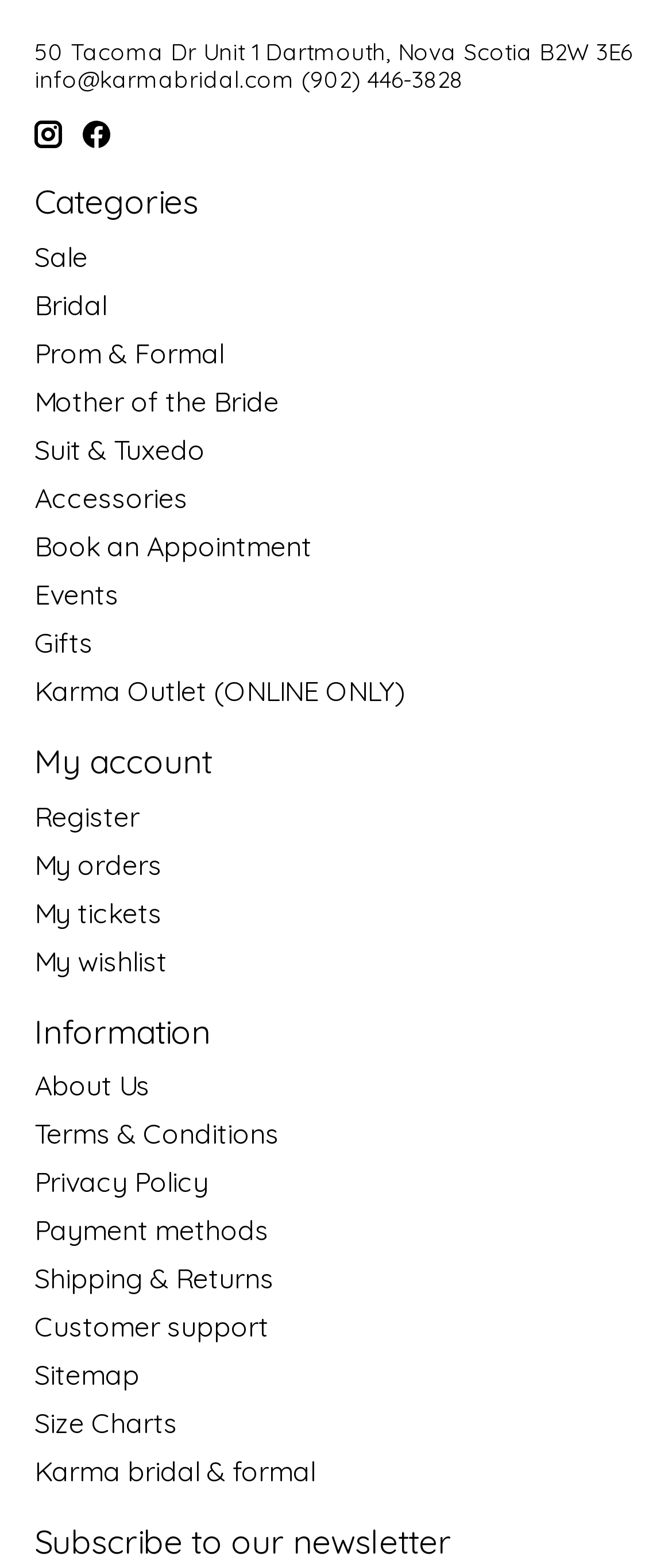Please answer the following query using a single word or phrase: 
What is the phone number of Karma Bridal?

(902) 446-3828